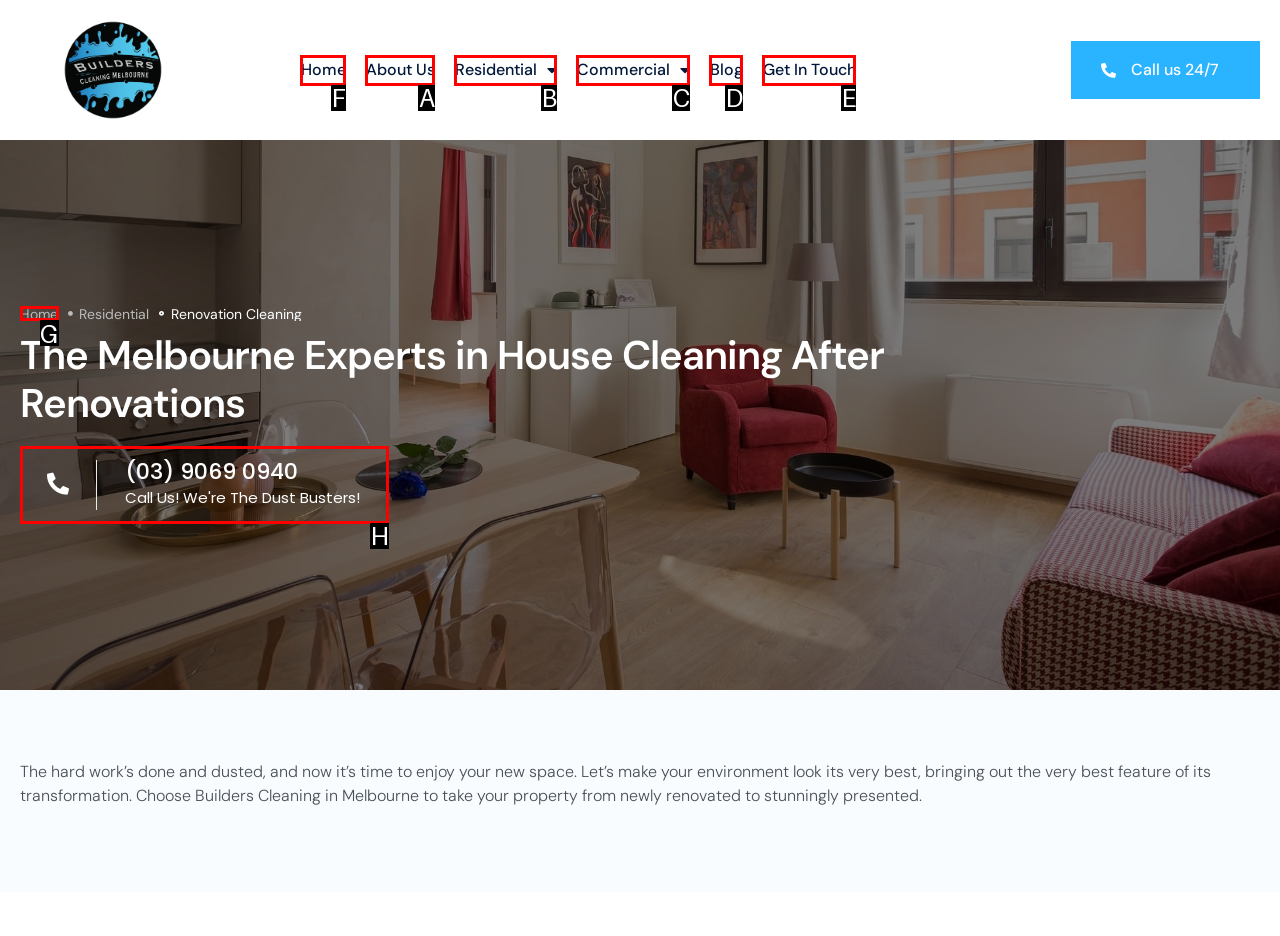From the given options, tell me which letter should be clicked to complete this task: Click on Home
Answer with the letter only.

F